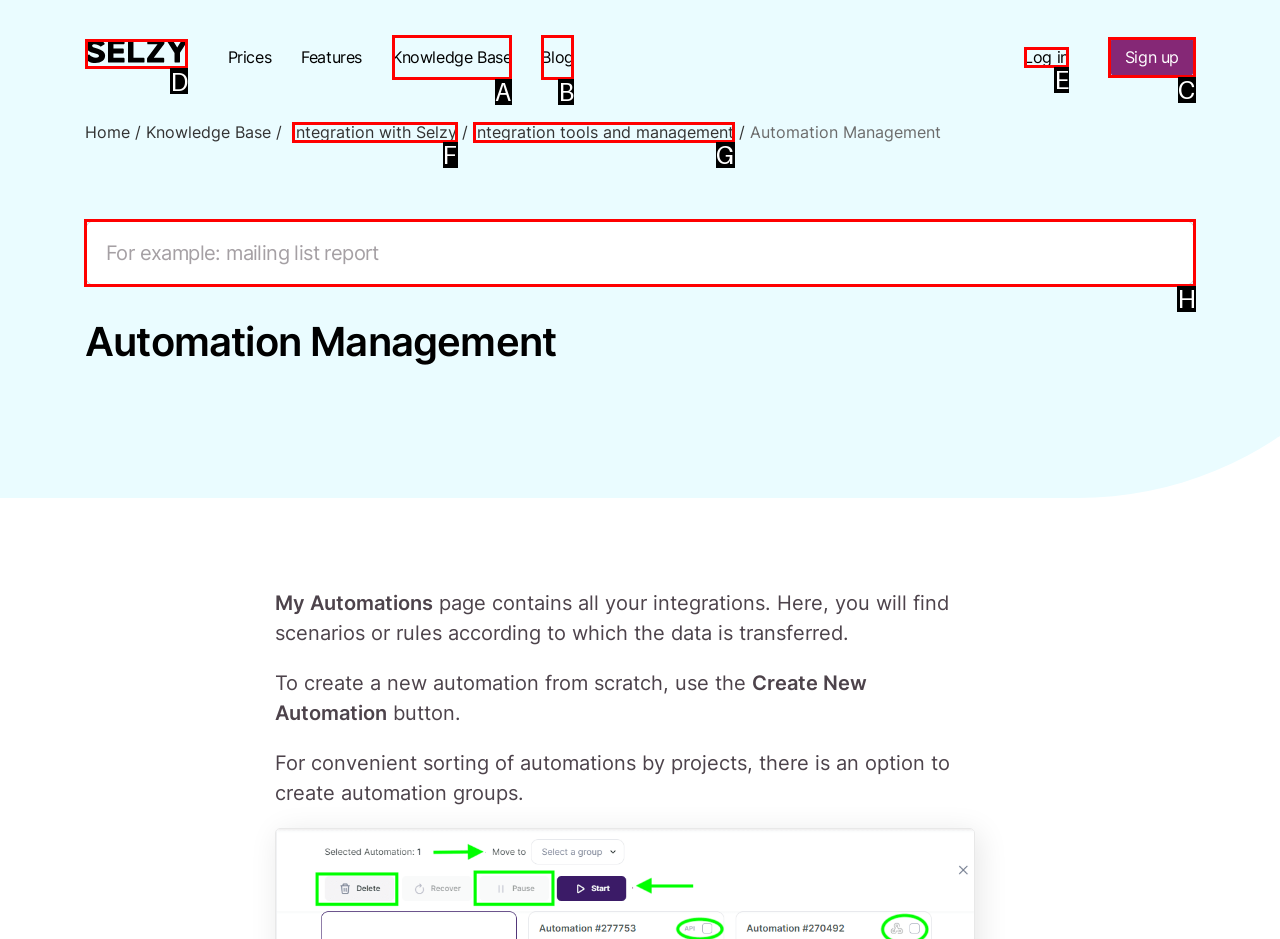Tell me which one HTML element you should click to complete the following task: Search for something
Answer with the option's letter from the given choices directly.

H